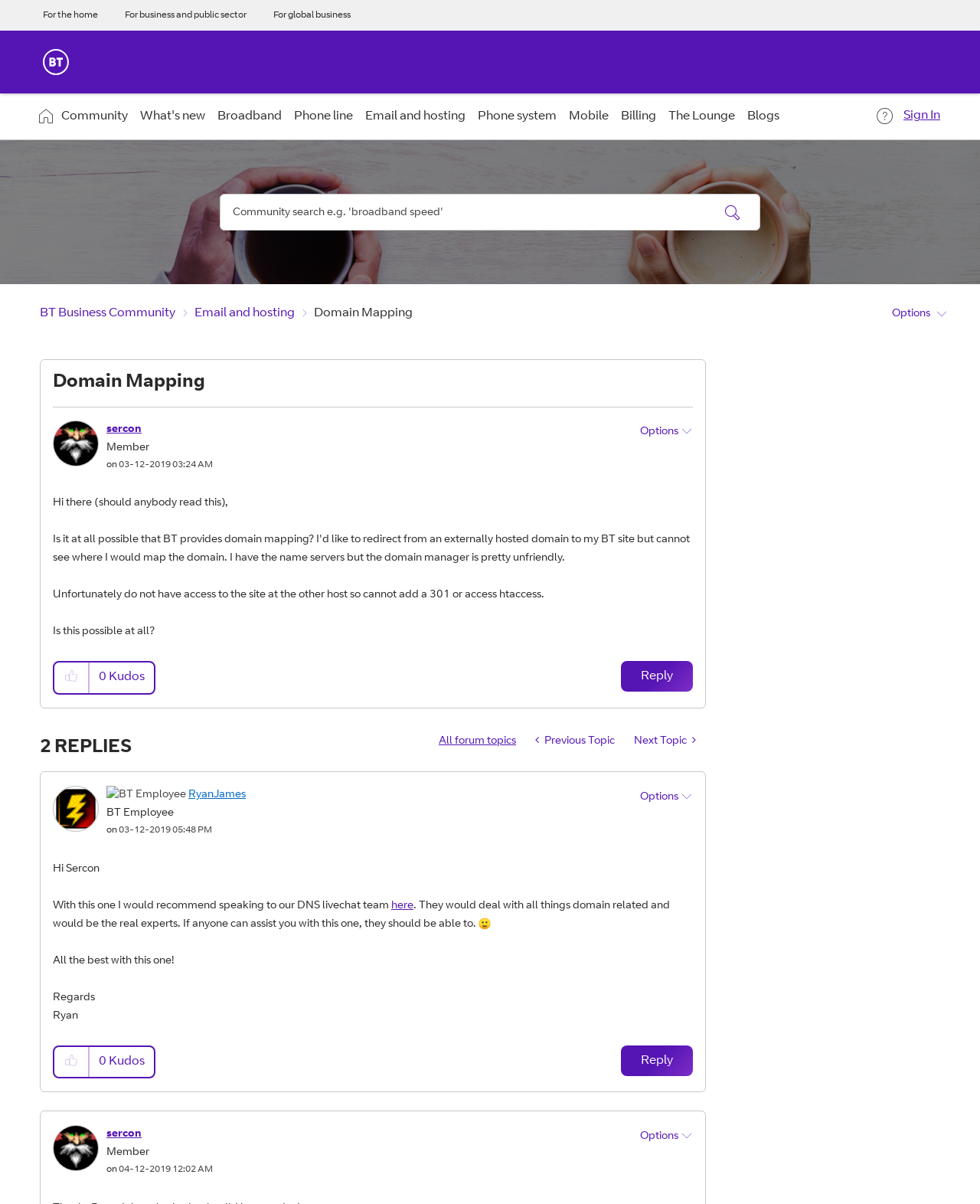Show the bounding box coordinates for the HTML element described as: "Our People".

None